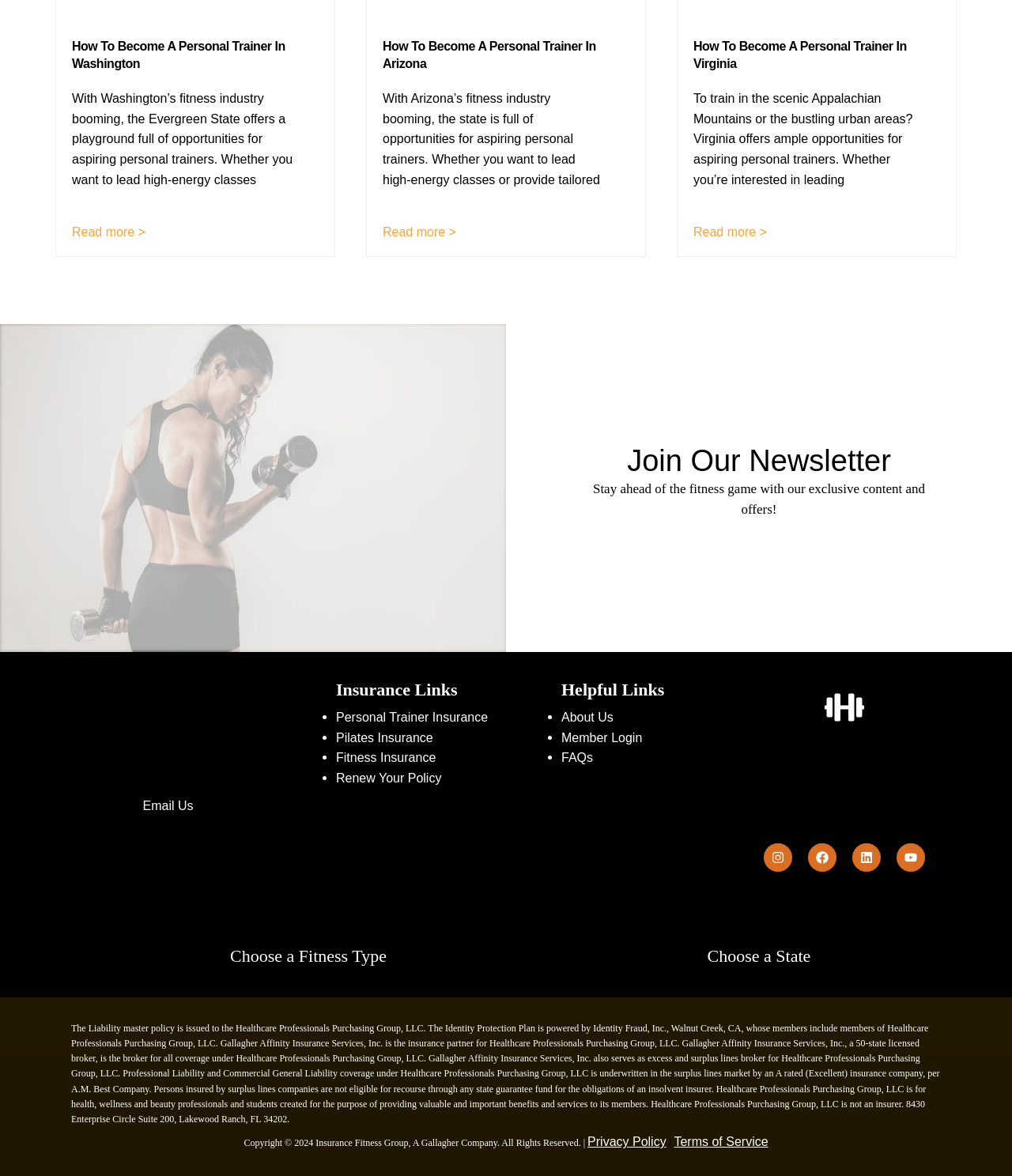Bounding box coordinates are given in the format (top-left x, top-left y, bottom-right x, bottom-right y). All values should be floating point numbers between 0 and 1. Provide the bounding box coordinate for the UI element described as: Privacy Policy

[0.581, 0.965, 0.658, 0.977]